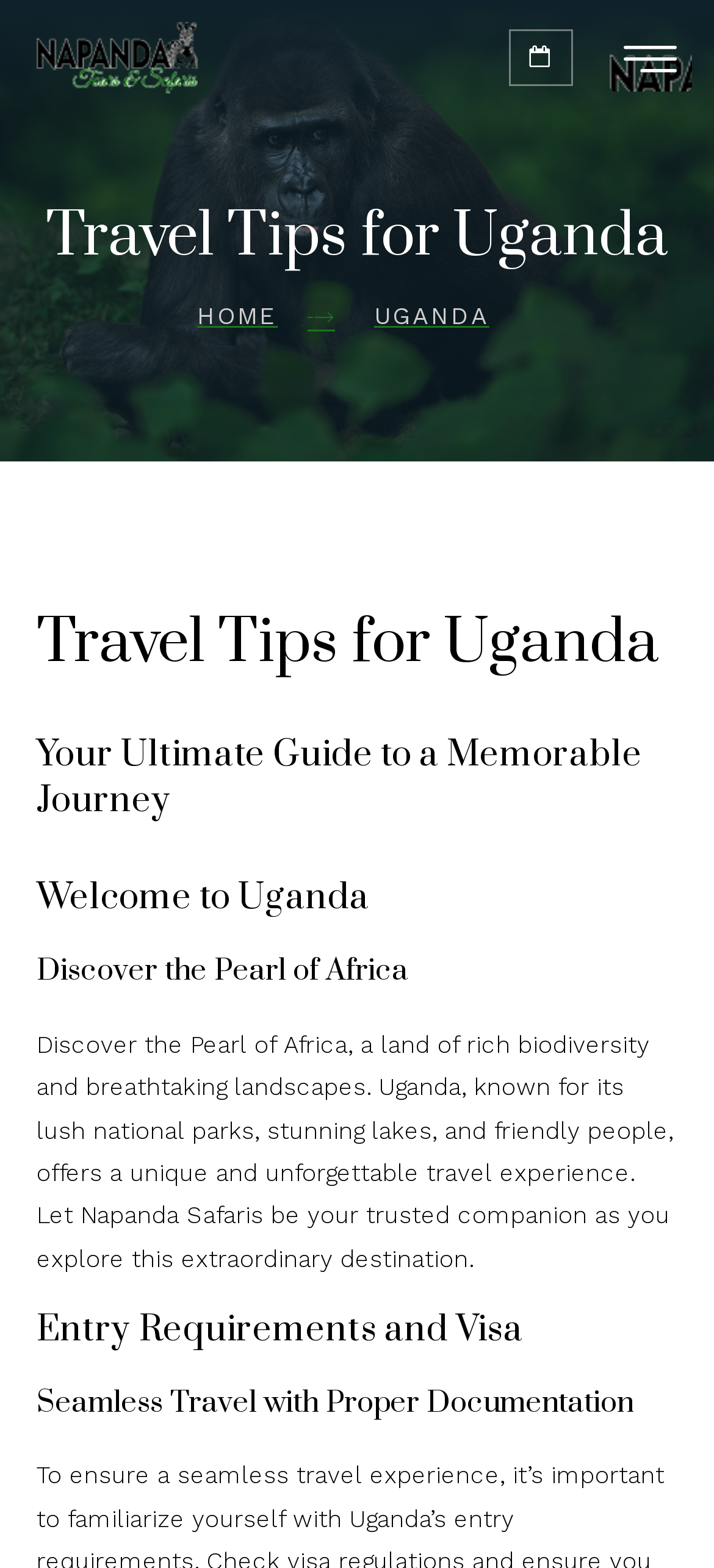Analyze the image and deliver a detailed answer to the question: What is the purpose of the webpage?

I found the answer by analyzing the structure of the webpage, which includes headings such as 'Travel Tips for Uganda', 'Your Ultimate Guide to a Memorable Journey', and 'Entry Requirements and Visa', suggesting that the webpage is a travel guide for Uganda.